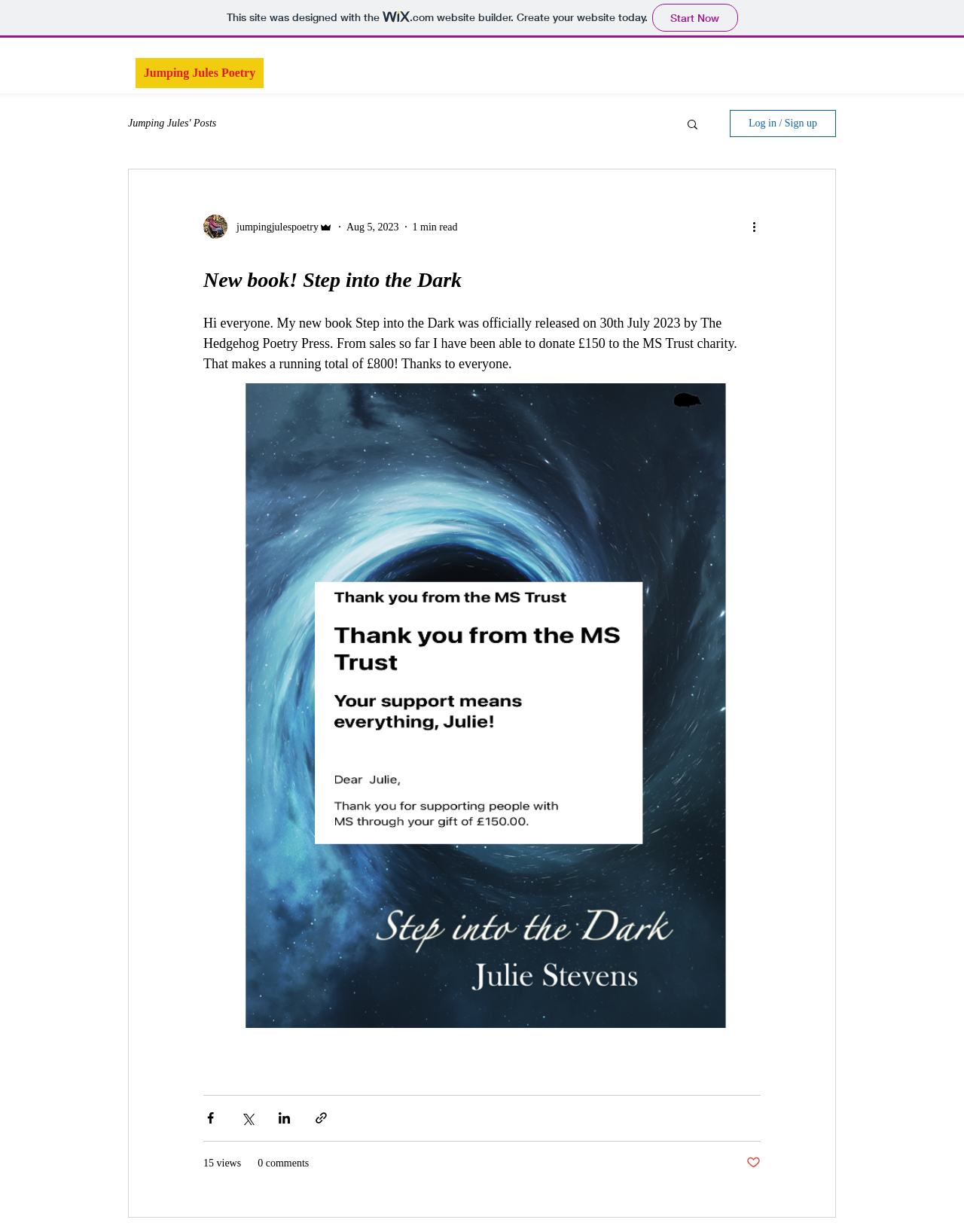By analyzing the image, answer the following question with a detailed response: How much has been donated to the MS Trust charity?

The amount donated to the MS Trust charity can be found in the article section of the webpage, where it is mentioned that 'From sales so far I have been able to donate £150 to the MS Trust charity.'